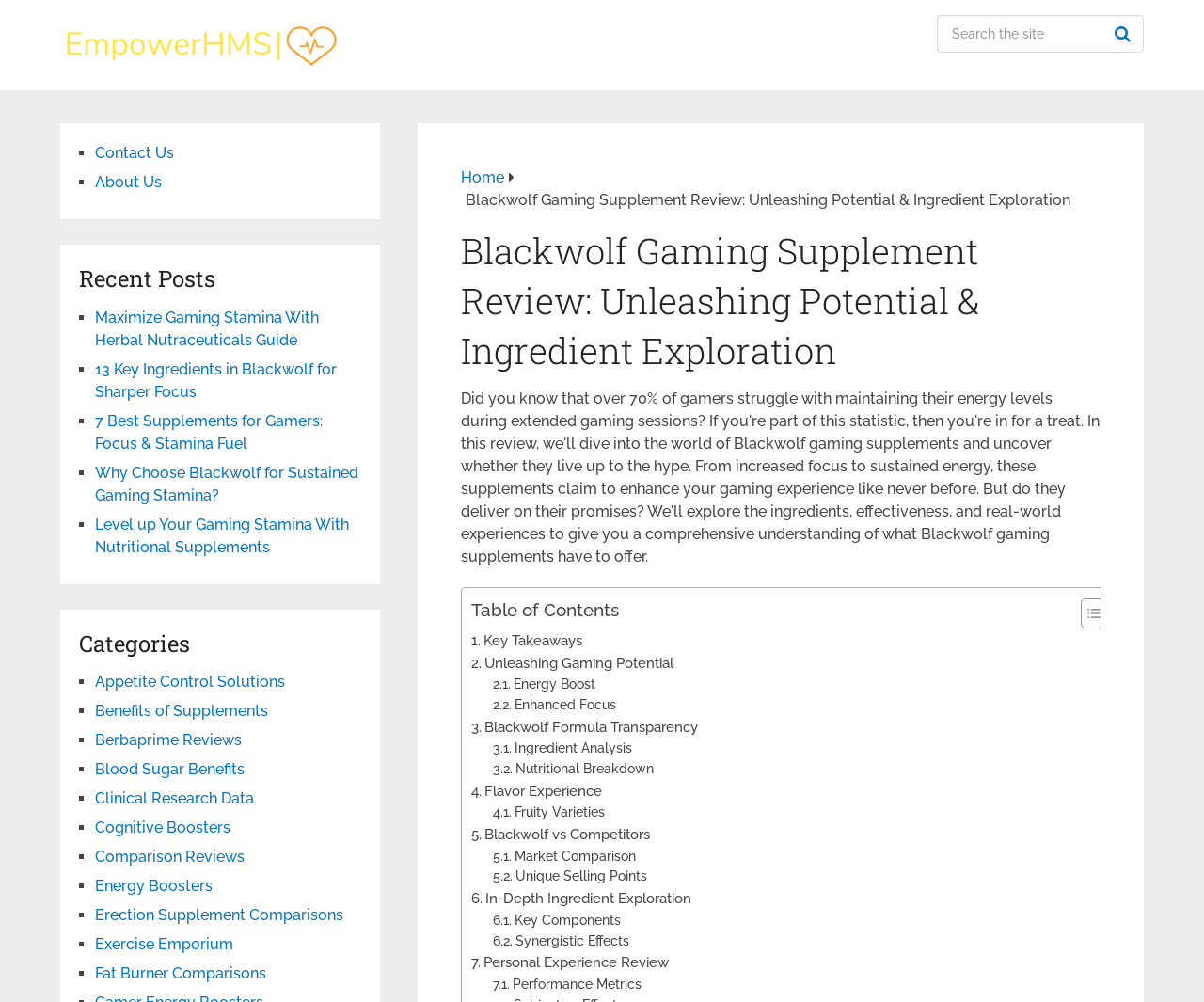Please mark the clickable region by giving the bounding box coordinates needed to complete this instruction: "Search the site".

[0.778, 0.015, 0.95, 0.053]